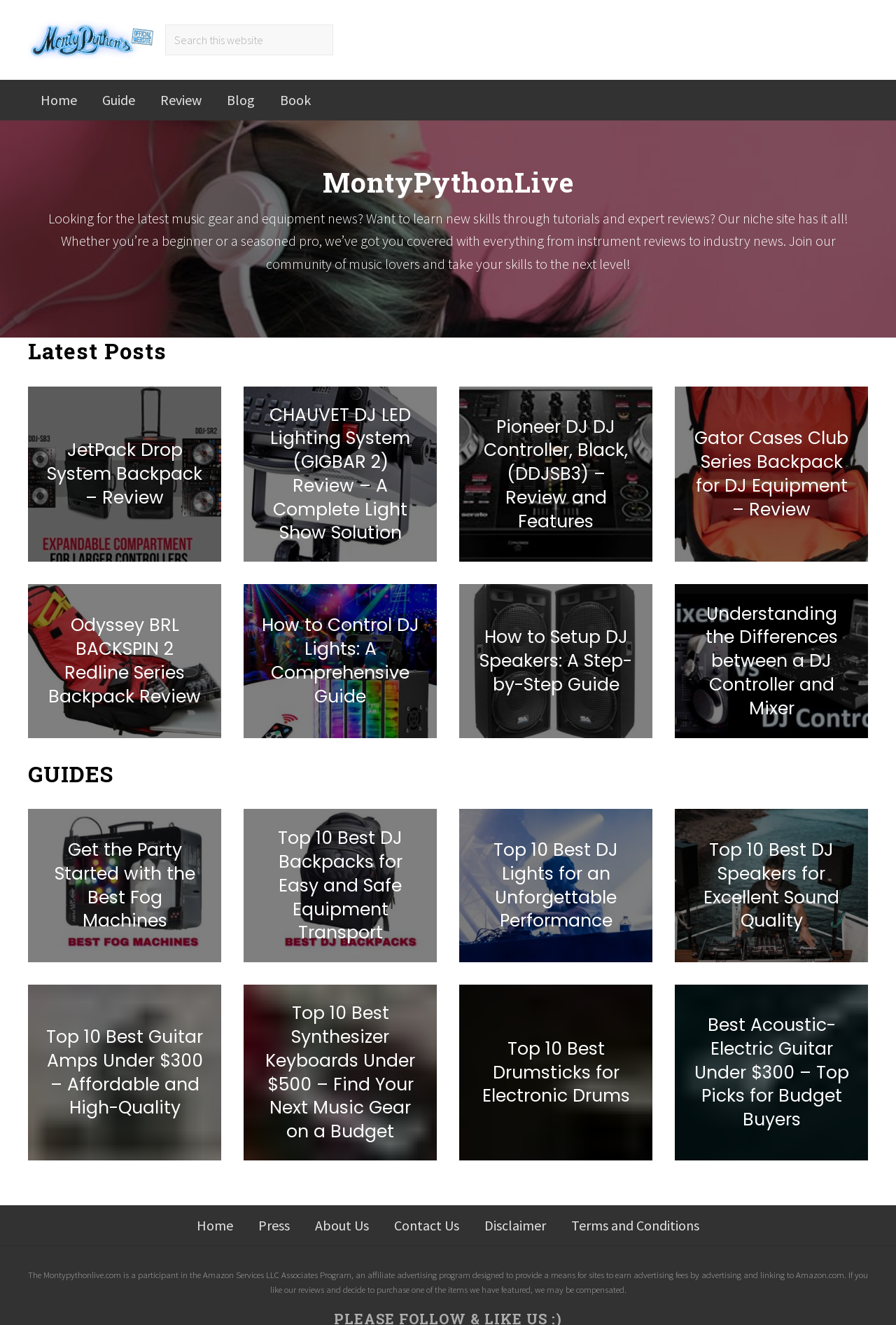Please pinpoint the bounding box coordinates for the region I should click to adhere to this instruction: "View JetPack Drop System Backpack review".

[0.052, 0.331, 0.226, 0.385]